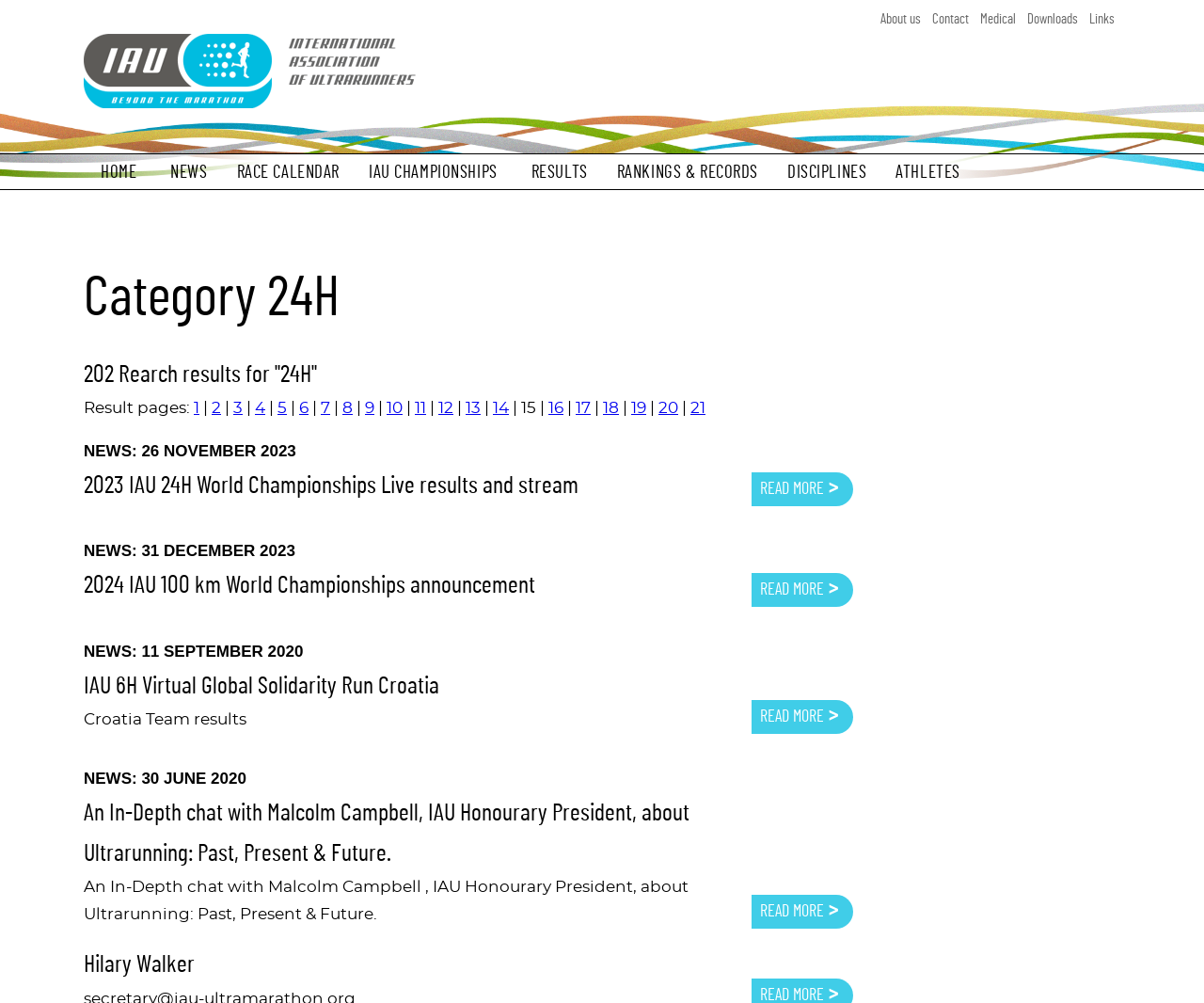Locate the bounding box of the UI element with the following description: "Rankings & Records".

[0.498, 0.154, 0.64, 0.188]